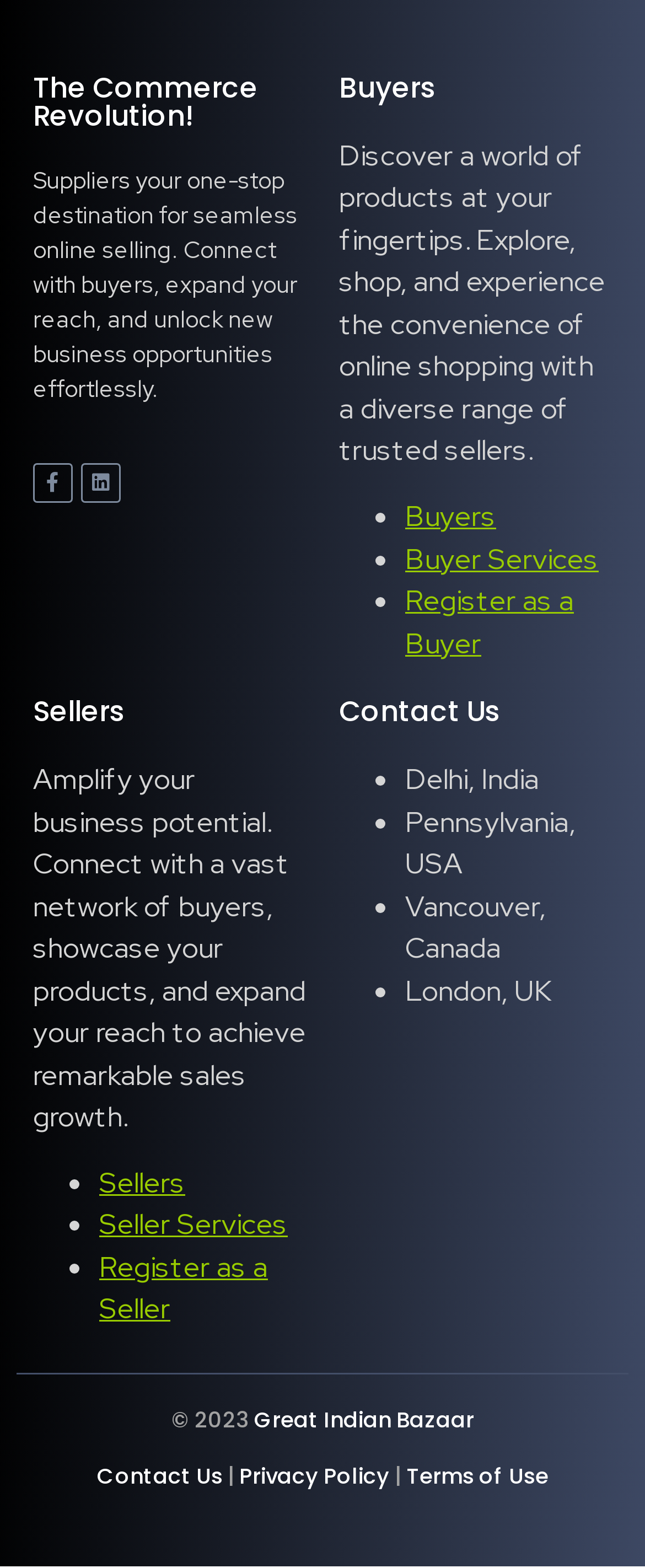Please provide a one-word or short phrase answer to the question:
What is the purpose of the website for suppliers?

Seamless online selling